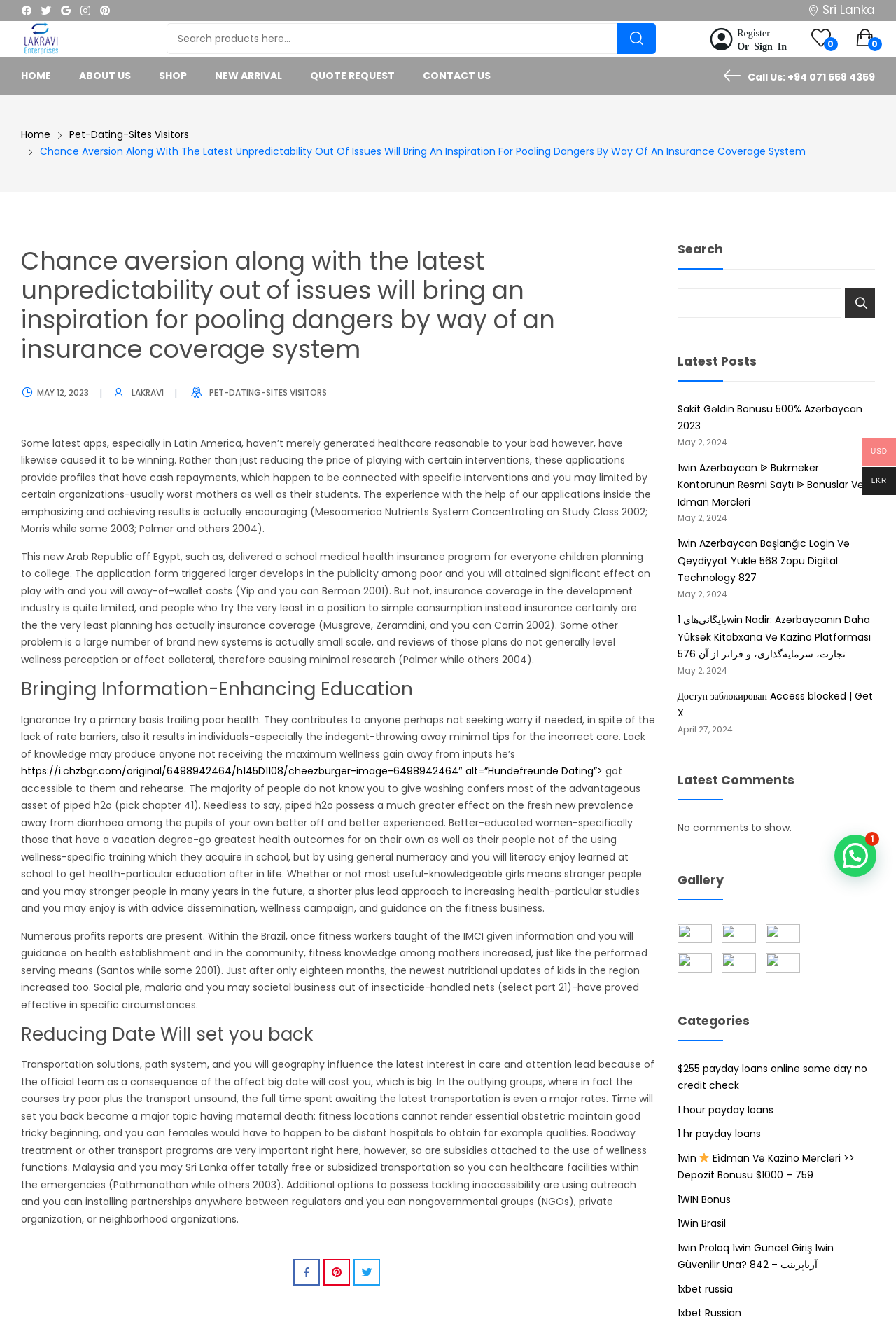How many latest posts are listed on the webpage?
Using the details shown in the screenshot, provide a comprehensive answer to the question.

There are five latest posts listed on the webpage, each with a title and a date, and they appear to be related to various topics including sports and technology.